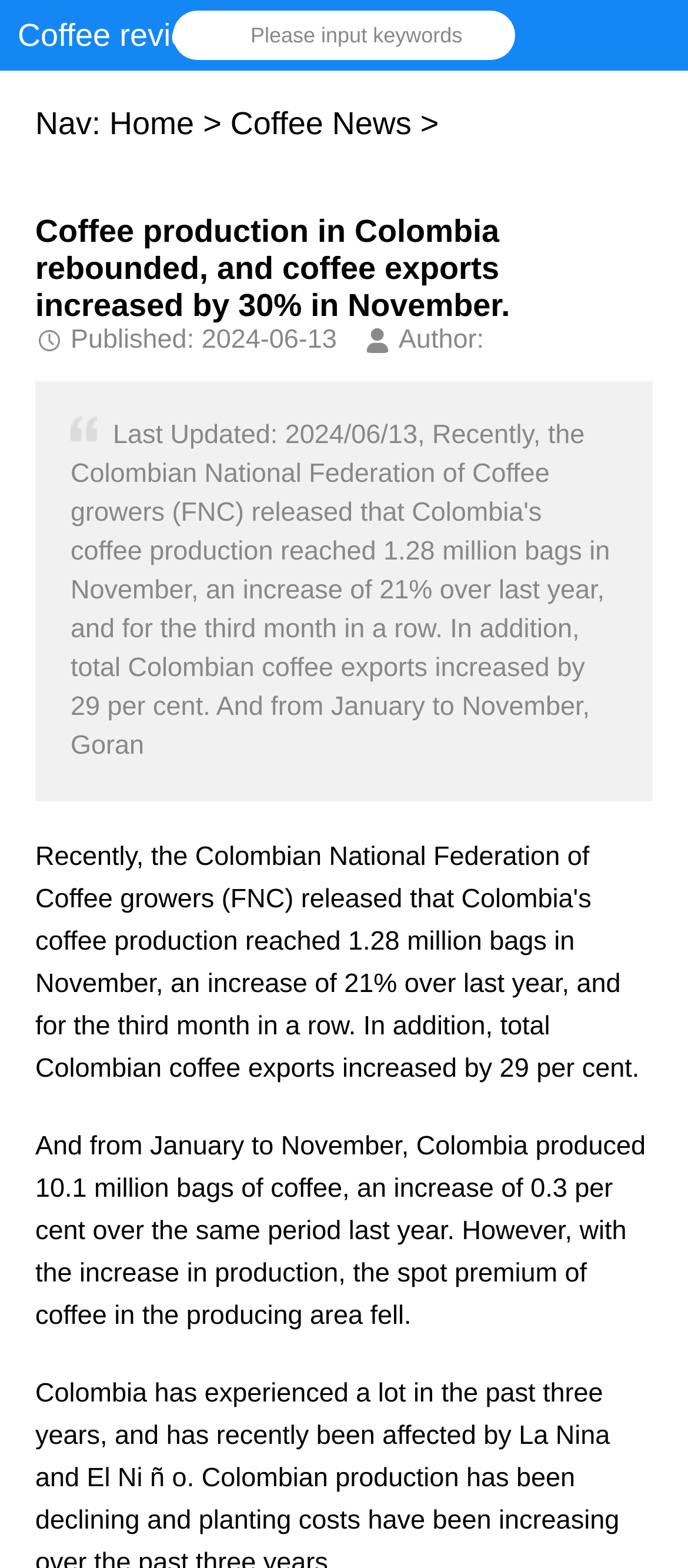From the given element description: "Home", find the bounding box for the UI element. Provide the coordinates as four float numbers between 0 and 1, in the order [left, top, right, bottom].

[0.159, 0.068, 0.282, 0.09]